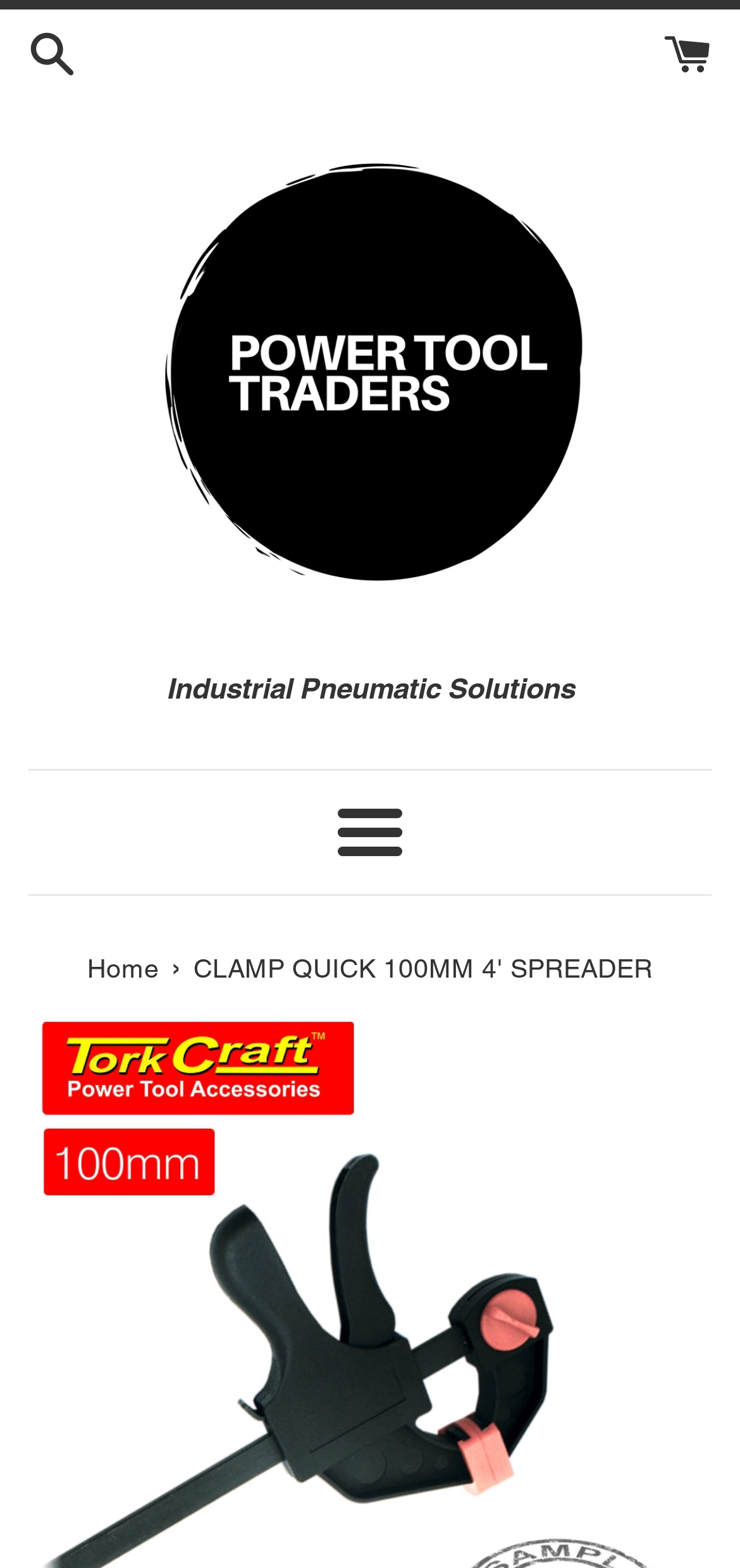What is the main heading of this webpage? Please extract and provide it.

CLAMP QUICK 100MM 4' SPREADER